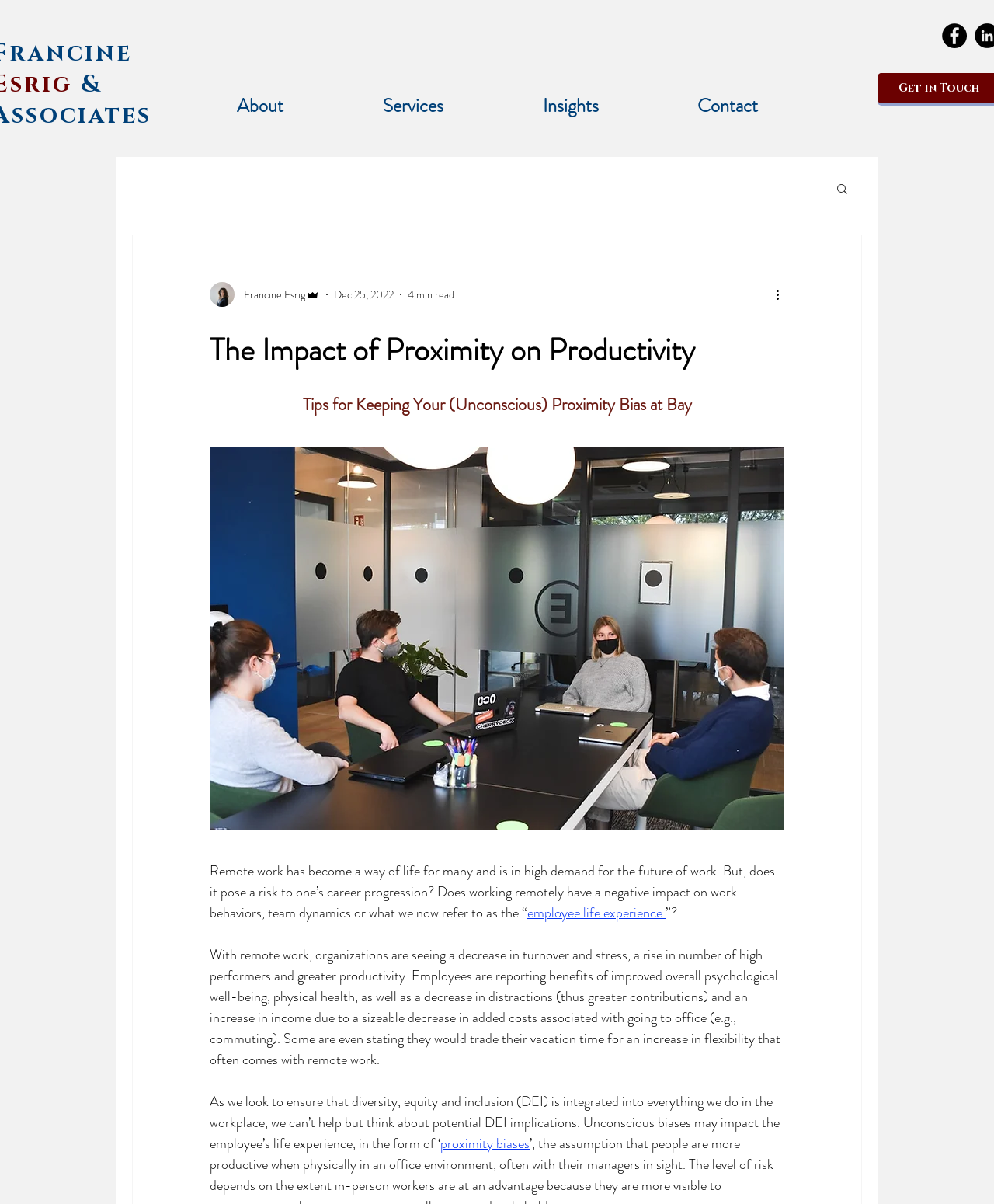Analyze the image and give a detailed response to the question:
What is the benefit of remote work mentioned in the article?

I found the benefit of remote work mentioned in the article by reading the StaticText element that mentions 'improved overall psychological well-being' as one of the benefits of remote work.